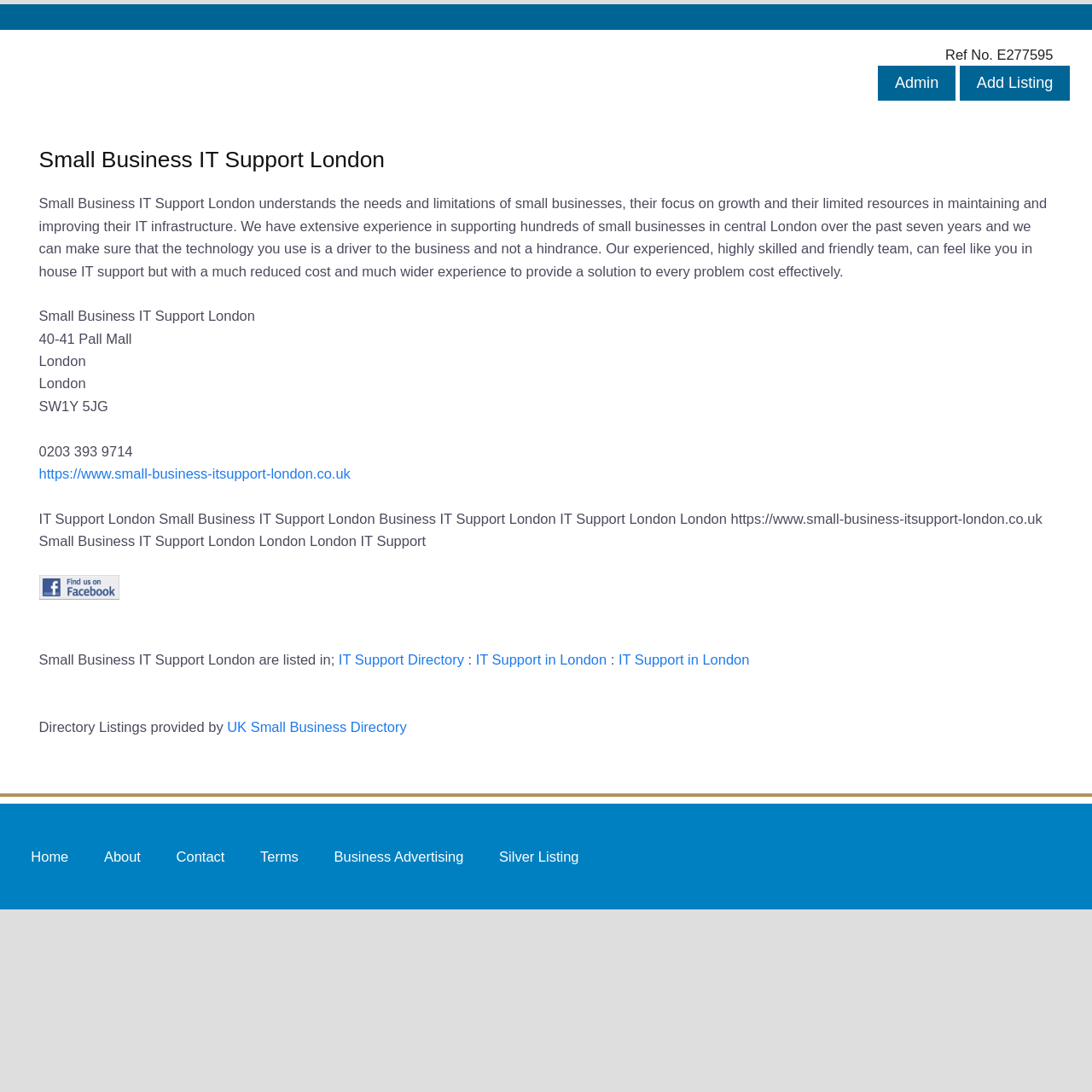Please determine the bounding box coordinates of the element to click in order to execute the following instruction: "Visit the homepage". The coordinates should be four float numbers between 0 and 1, specified as [left, top, right, bottom].

[0.019, 0.767, 0.072, 0.801]